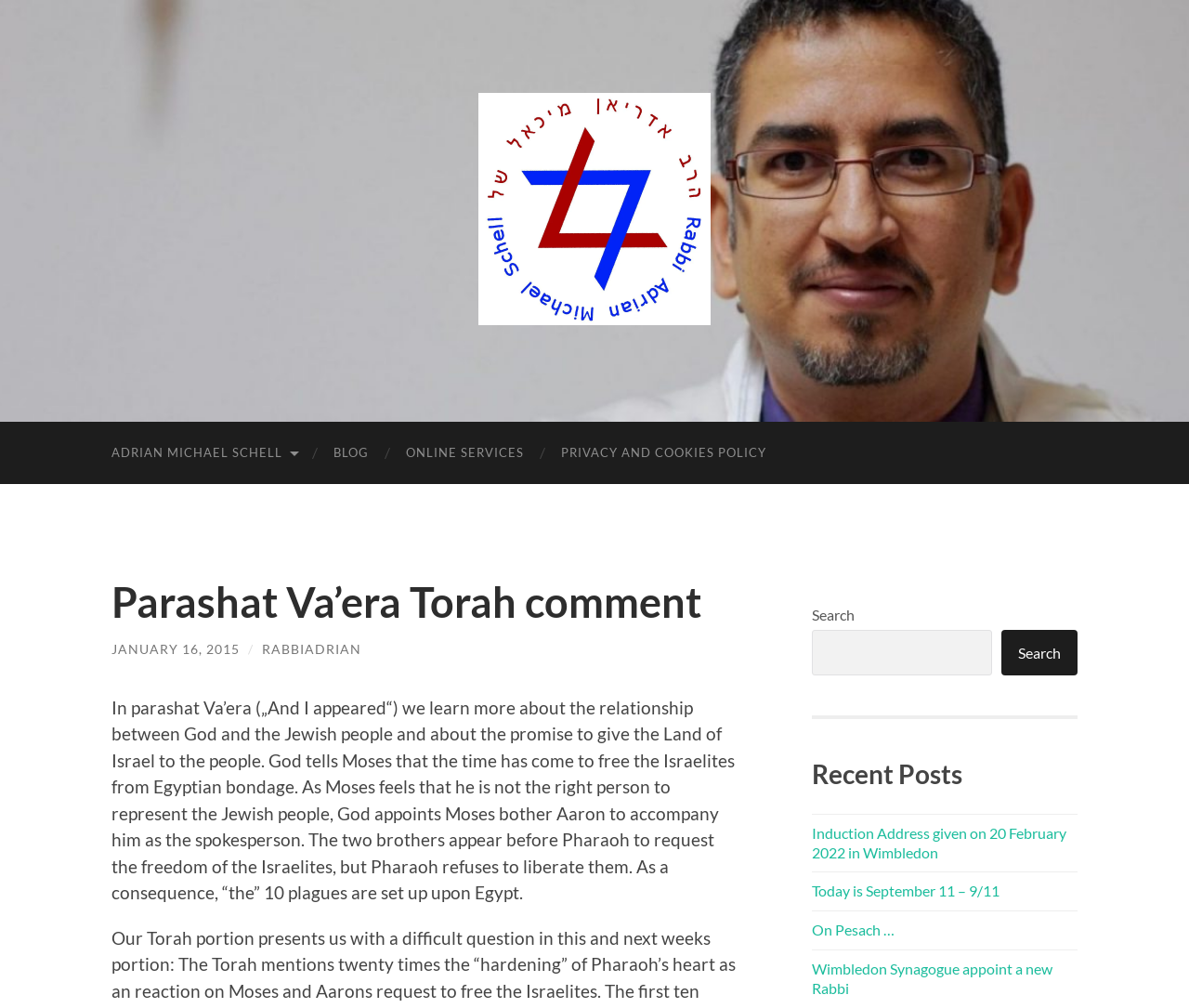Generate a comprehensive description of the contents of the webpage.

This webpage is about Rabbi Adrian Michael Schell's Torah comment on Parashat Va'era. At the top, there is a link to the Rabbi's name, accompanied by an image, which is positioned slightly above the center of the page. Below this, there are four links in a row, including "ADRIAN MICHAEL SCHELL", "BLOG", "ONLINE SERVICES", and "PRIVACY AND COOKIES POLICY", which are aligned horizontally and take up about a quarter of the page's width.

The main content of the page is divided into two sections. On the left, there is a heading "Parashat Va'era Torah comment" followed by a link to the date "JANUARY 16, 2015", and then a paragraph of text that summarizes the Torah comment. The text explains that in Parashat Va'era, God tells Moses to free the Israelites from Egyptian bondage, and Moses feels uncertain about his role, so God appoints Aaron as his spokesperson.

On the right side of the page, there is a search bar with a search button, positioned about halfway down the page. Below the search bar, there is a heading "Recent Posts" followed by four links to recent blog posts, including "Induction Address given on 20 February 2022 in Wimbledon", "Today is September 11 – 9/11", "On Pesach …", and "Wimbledon Synagogue appoint a new Rabbi". These links are stacked vertically and take up about a quarter of the page's height.